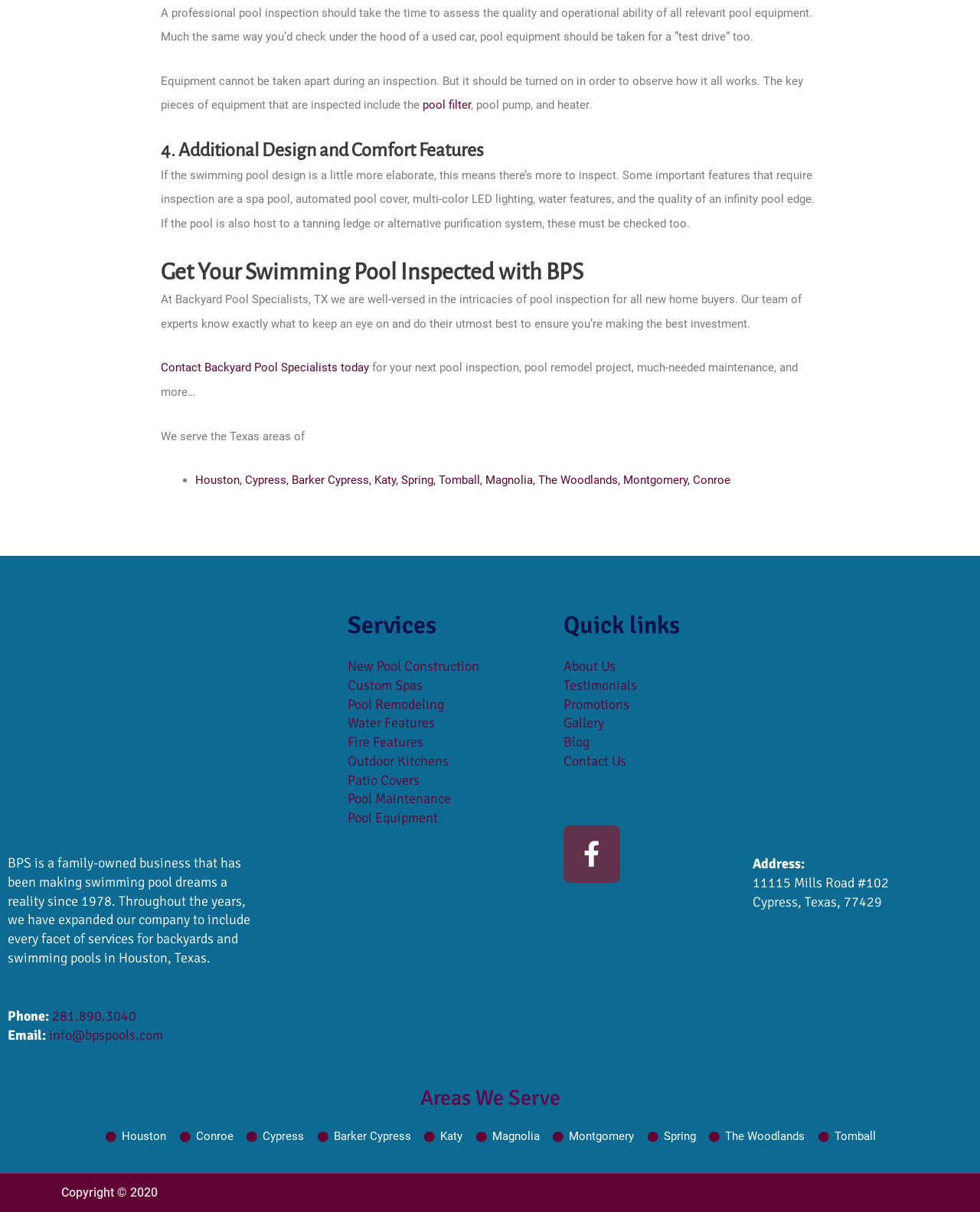What areas does Backyard Pool Specialists serve?
Provide an in-depth and detailed explanation in response to the question.

The webpage lists the areas served by Backyard Pool Specialists, including Houston, Cypress, Barker Cypress, Katy, Spring, The Woodlands, Tomball, Magnolia, and Montgomery.